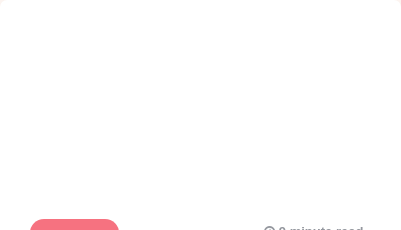Present an elaborate depiction of the scene captured in the image.

The image features a vibrant depiction of a Pearl Gourami, a popular freshwater aquarium fish known for its unique pearl-like patterns and peaceful demeanor. This specific image is part of an article titled "Pearl Gourami Care: Nurturing The Mellow Beauties of Freshwater Aquariums," likely aimed at educating aquarists on the care and maintenance of this species. Accompanying the image is a link to the article, emphasizing its importance for readers interested in enhancing their aquarium experience. The content is posted by Daniel Smith and is estimated to take approximately 9 minutes to read, making it an accessible resource for both novice and experienced fish keepers.